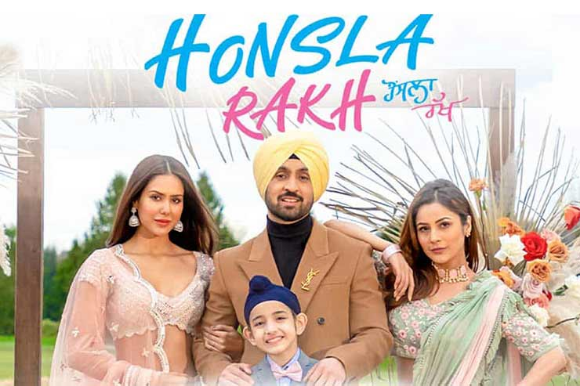How many family members are shown in the image?
Provide a one-word or short-phrase answer based on the image.

Four